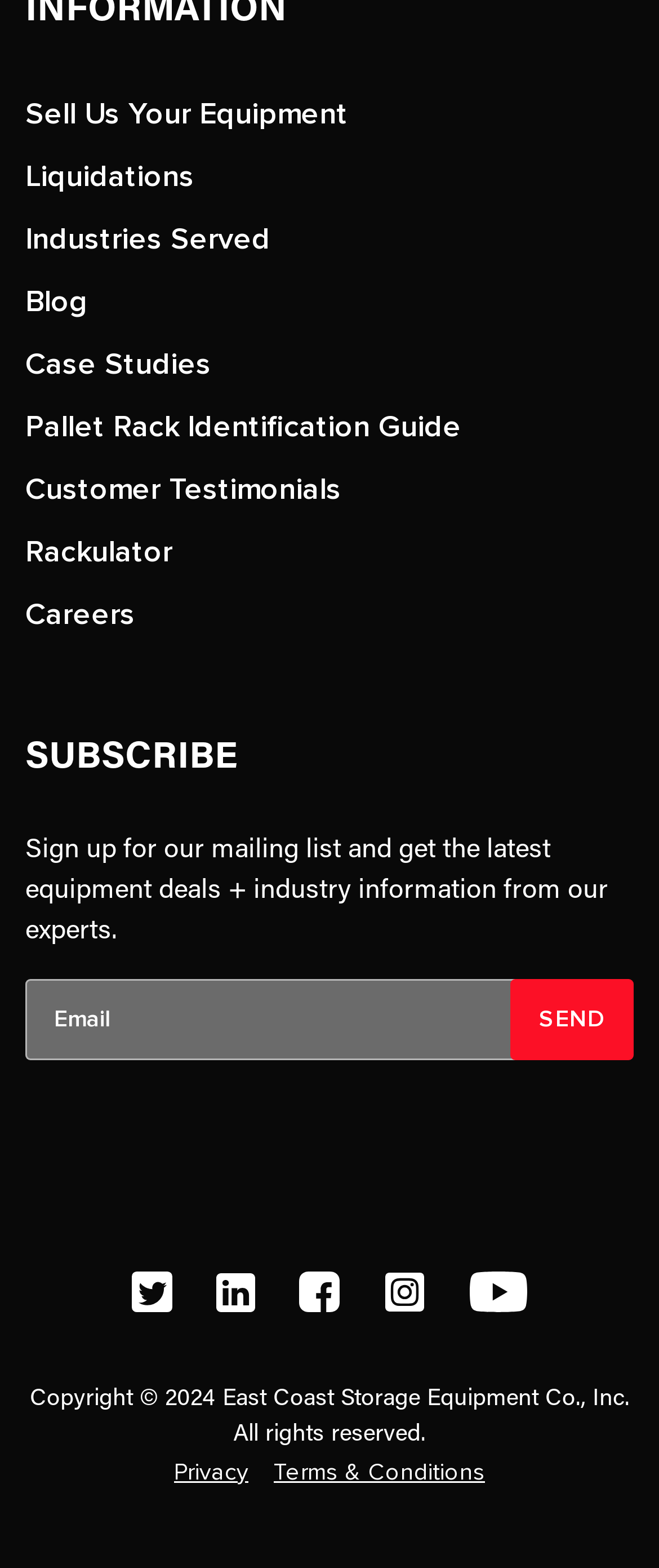What is the company name mentioned on the webpage? Based on the image, give a response in one word or a short phrase.

East Coast Storage Equipment Co., Inc.